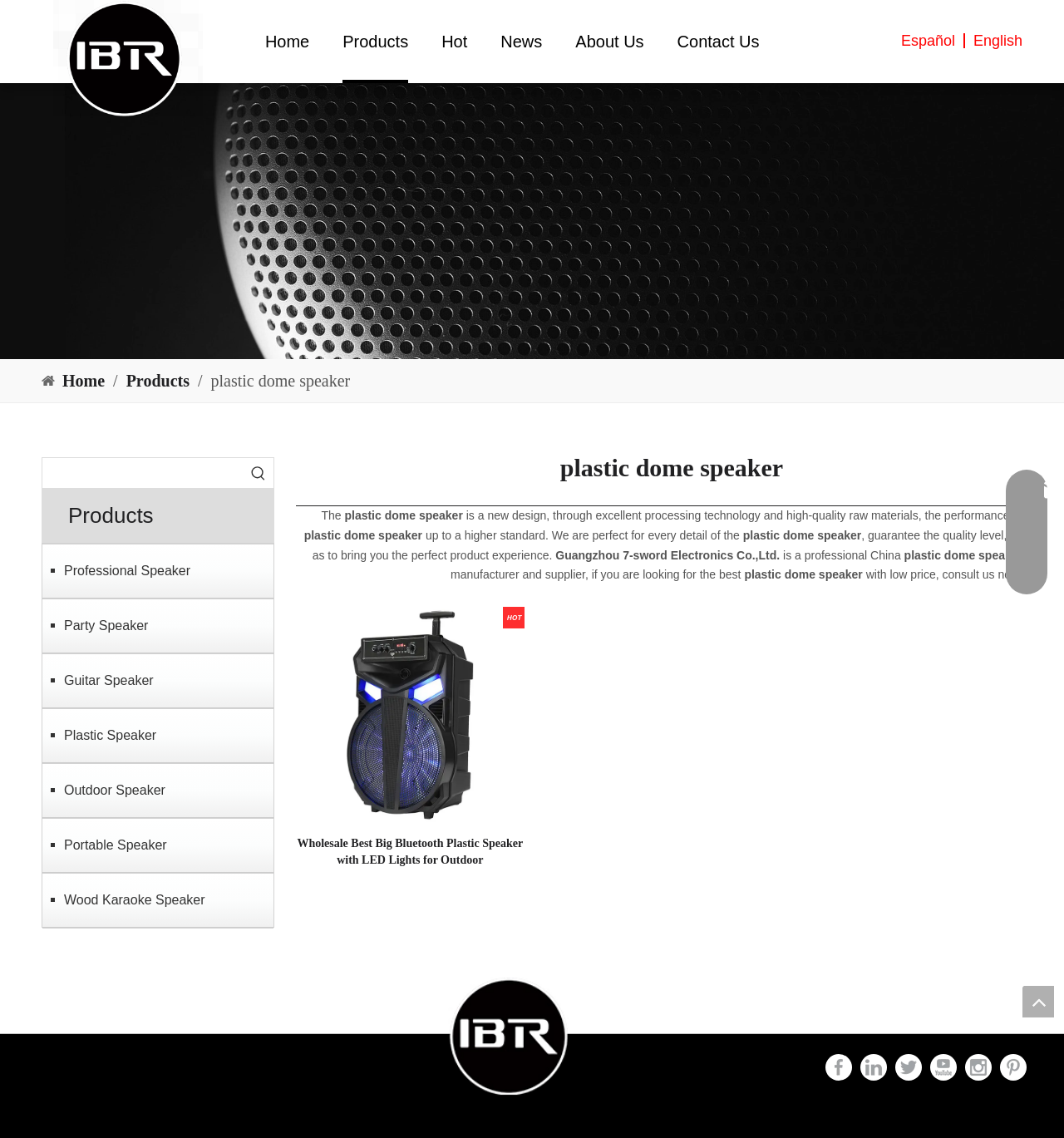Summarize the contents and layout of the webpage in detail.

This webpage is about Guangzhou 7-sword Electronics Co.,Ltd., a professional China manufacturer and supplier of plastic dome speakers. 

At the top left, there is a logo of the company. Next to it, there are several links to different sections of the website, including "Home", "Products", "Hot", "News", and "About Us". 

On the top right, there are language options, including "English" and "Español". Below the language options, there is a search bar with a "Hot Keywords" button and a textbox to input search queries.

The main content of the webpage is divided into two sections. On the left, there is a list of product categories, including "Professional Speaker", "Party Speaker", "Guitar Speaker", and more. 

On the right, there is a detailed description of the plastic dome speaker, highlighting its excellent processing technology, high-quality raw materials, and perfect performance. The text also mentions that the company is a professional manufacturer and supplier, and invites customers to consult them for the best products with low prices.

Below the product description, there is a table showcasing a product, "Wholesale Best Big Bluetooth Plastic Speaker with LED Lights for Outdoor", with an image and a "details" link. 

At the bottom of the webpage, there are links to the company's social media profiles, including Facebook, Linkedin, Twitter, Youtube, Instagram, and Pinterest. There is also a "top" link to scroll back to the top of the webpage. On the bottom right, there are contact information, including email and phone number.